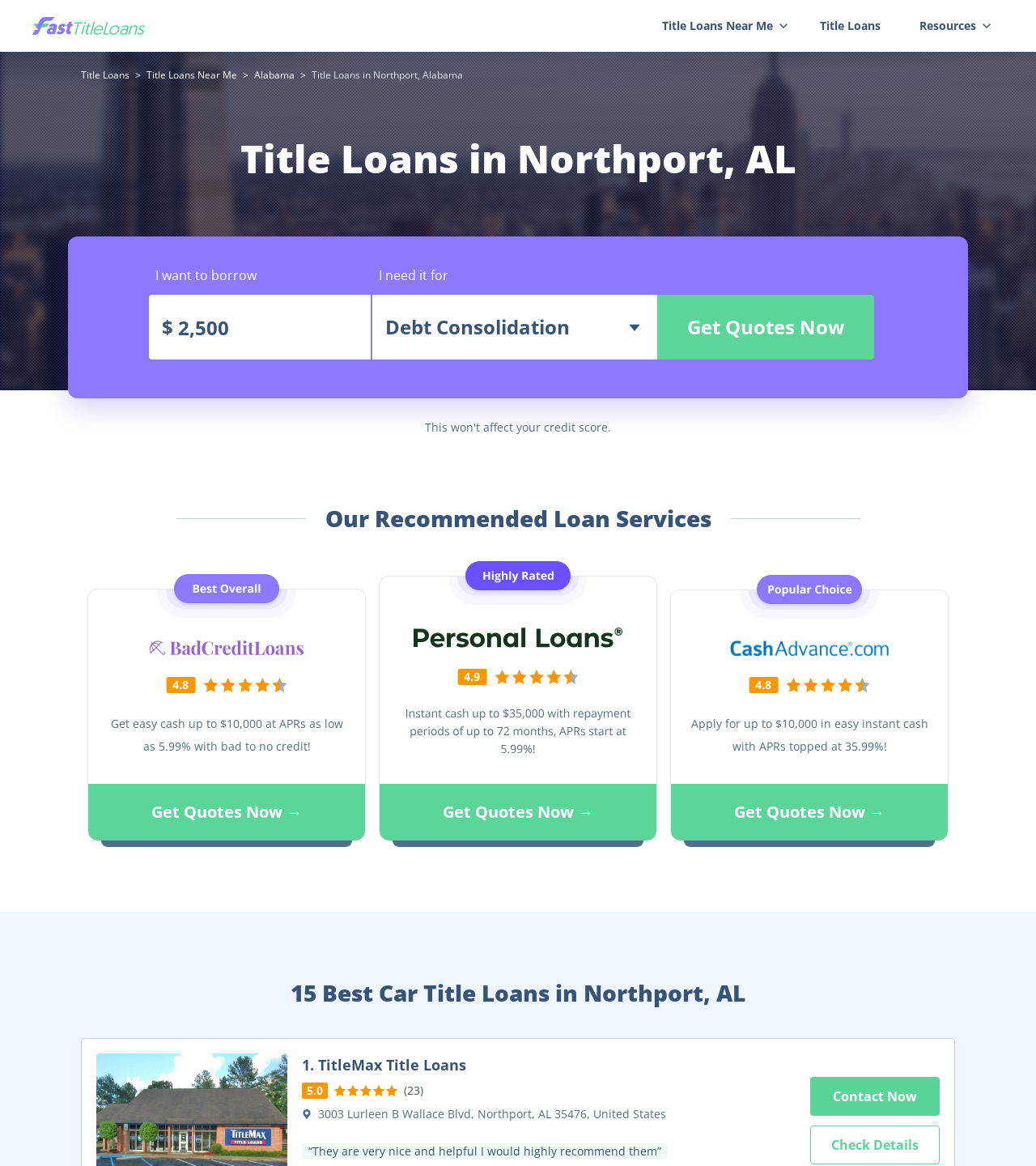Identify the bounding box coordinates for the element you need to click to achieve the following task: "Select 'Debt Consolidation'". Provide the bounding box coordinates as four float numbers between 0 and 1, in the form [left, top, right, bottom].

[0.372, 0.269, 0.55, 0.292]